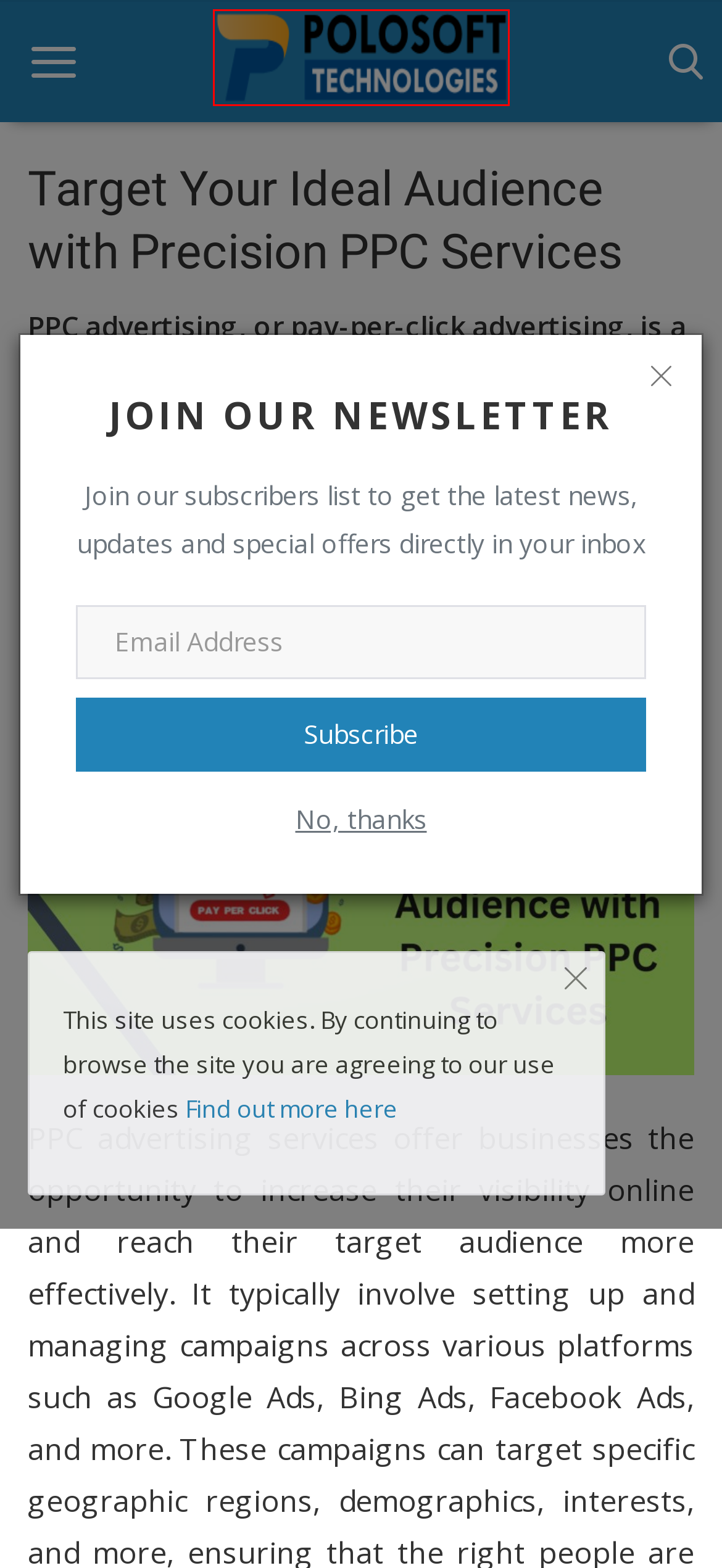You are given a screenshot of a webpage with a red rectangle bounding box. Choose the best webpage description that matches the new webpage after clicking the element in the bounding box. Here are the candidates:
A. Mobile Application - Blog Polosoft
B. Register - Blog Polosoft
C. Enterprise Software - Blog Polosoft
D. Geospatial - Blog Polosoft
E. Login - Blog Polosoft
F. Digital Marketing - Blog Polosoft
G. Blog Polosoft - Blog Polosoft
H. Web Development - Blog Polosoft

G